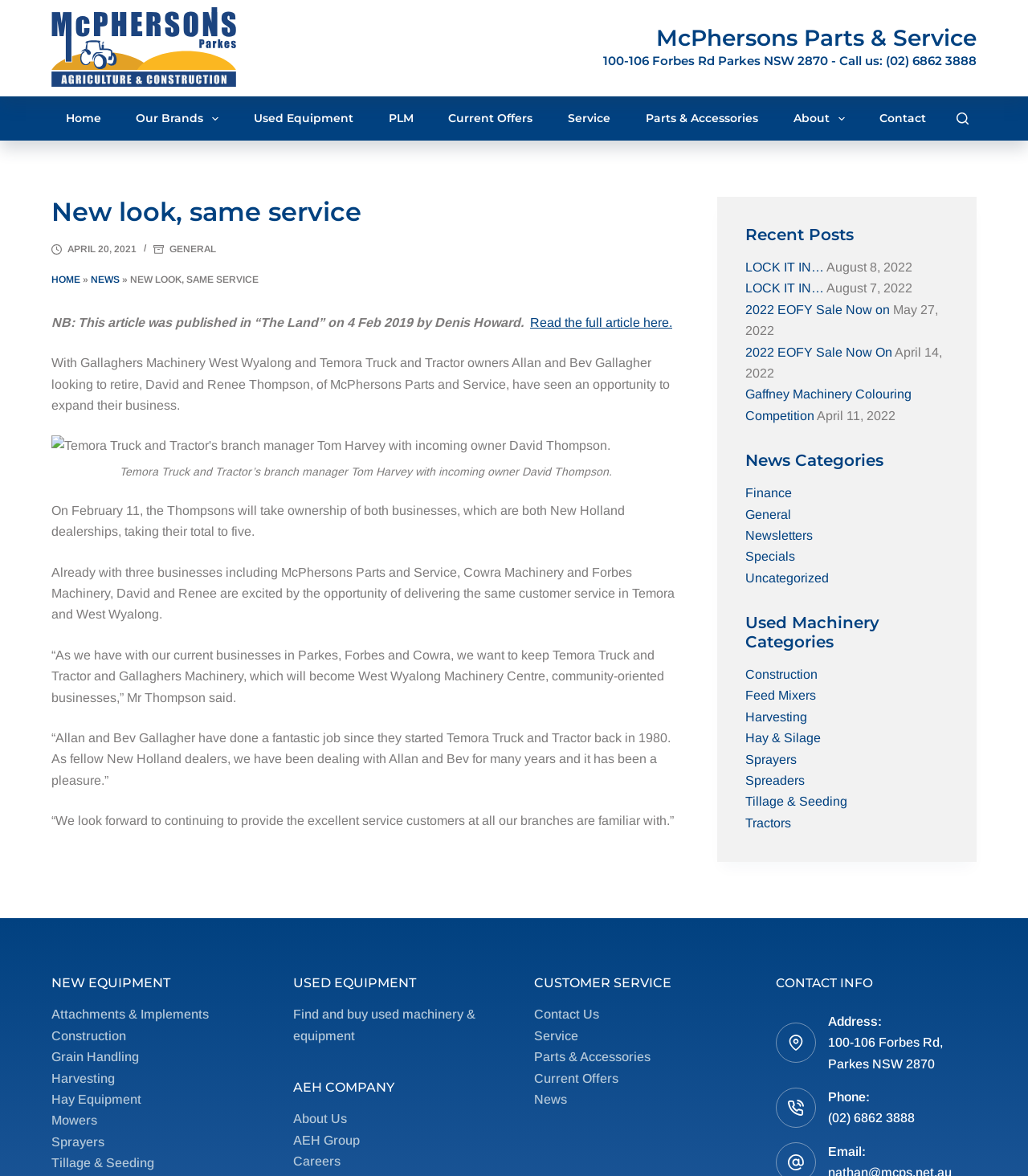How many businesses do David and Renee Thompson own?
Please give a detailed and thorough answer to the question, covering all relevant points.

According to the article, David and Renee Thompson will take ownership of both Temora Truck and Tractor and Gallaghers Machinery, which will become West Wyalong Machinery Centre, in addition to their existing three businesses. This means they will own a total of five businesses.